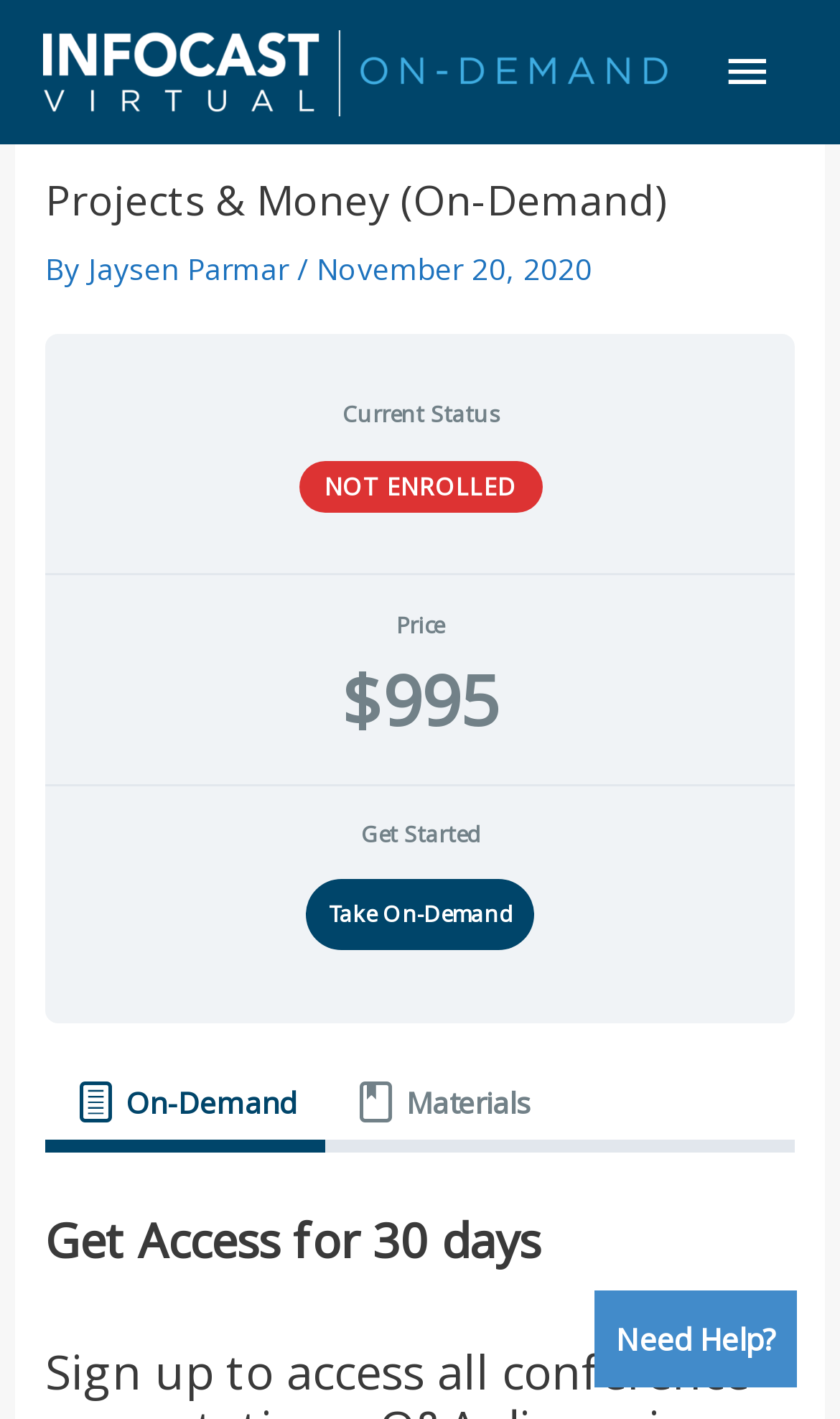Using the information shown in the image, answer the question with as much detail as possible: What is the current status of the project?

I determined the current status by looking at the text 'Current Status' and its corresponding value 'NOT ENROLLED' on the webpage.